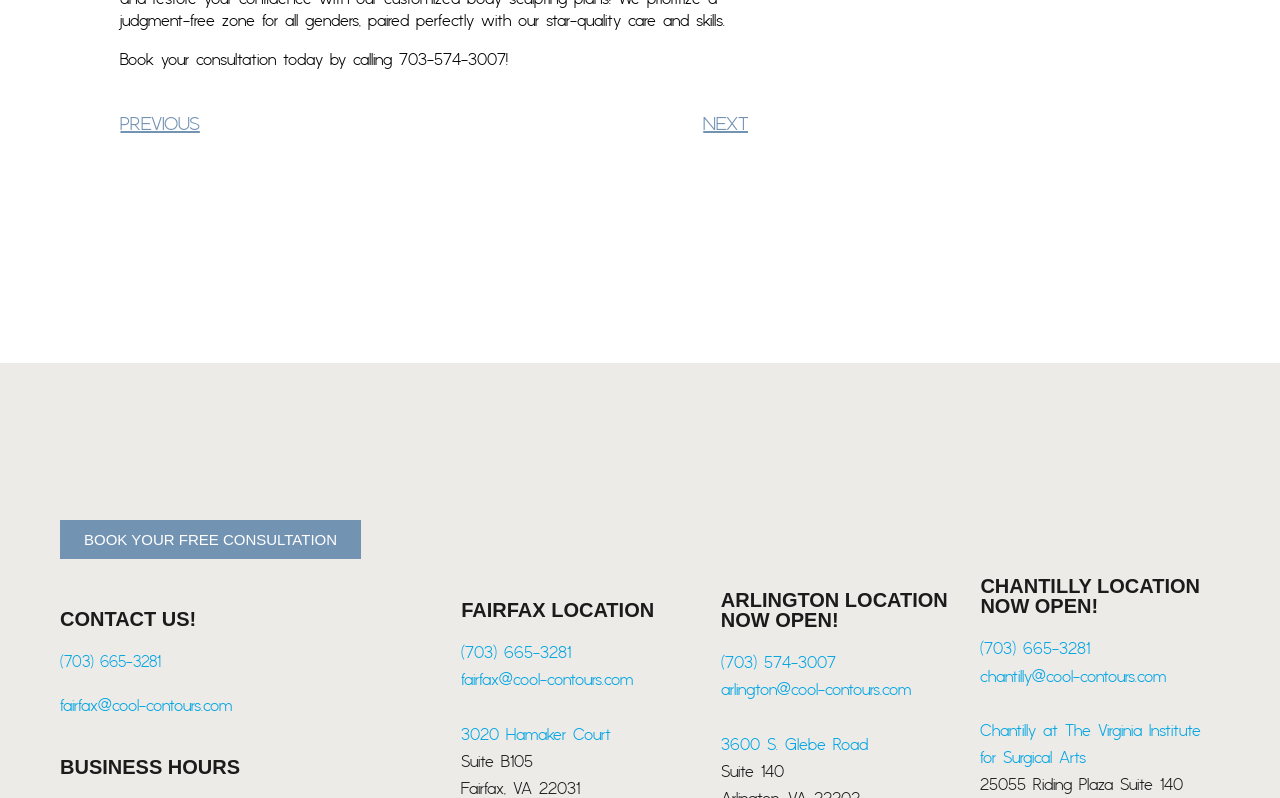Using the format (top-left x, top-left y, bottom-right x, bottom-right y), and given the element description, identify the bounding box coordinates within the screenshot: Book Your Free Consultation

[0.047, 0.652, 0.282, 0.7]